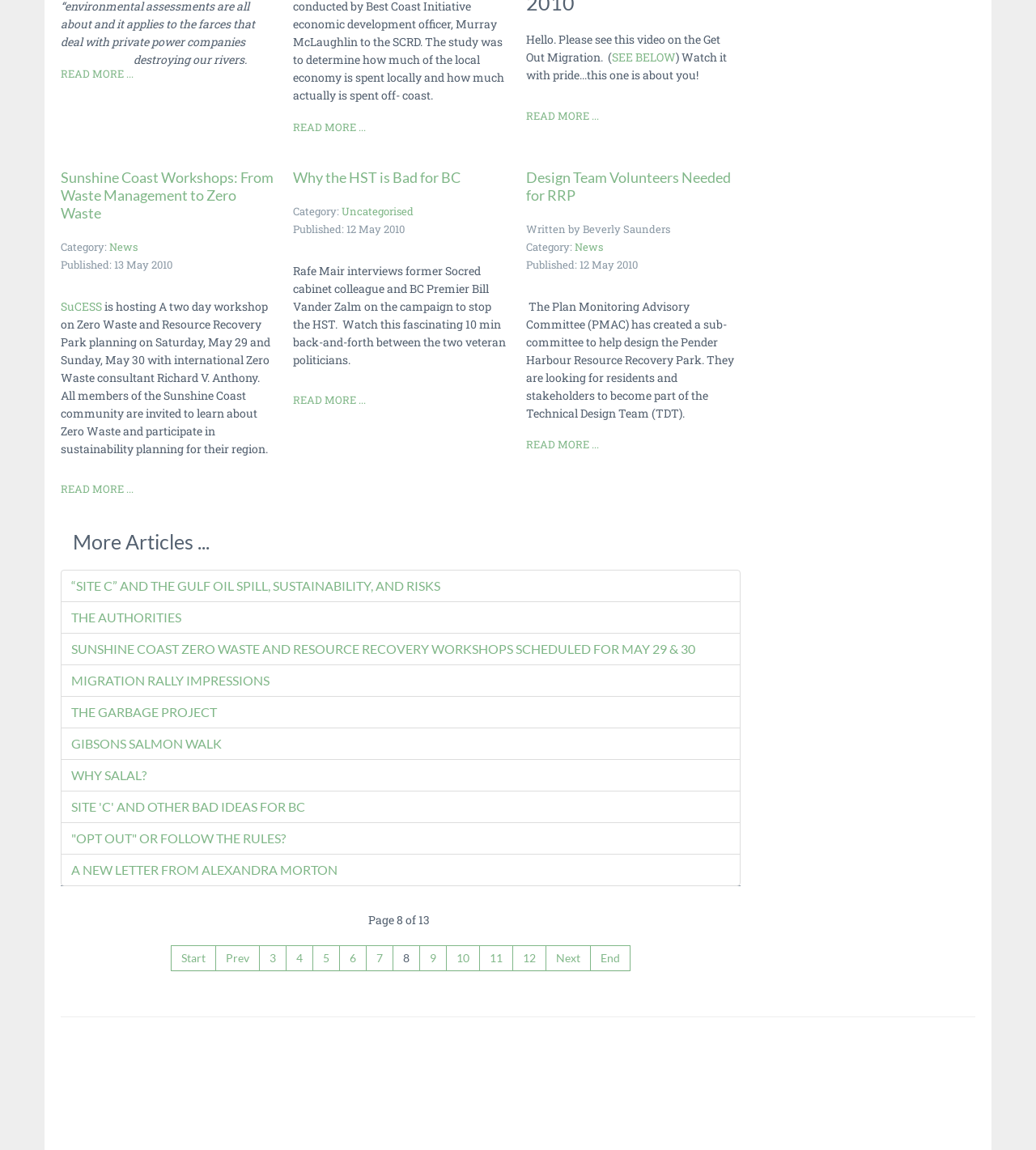Determine the bounding box coordinates of the clickable region to follow the instruction: "Read more about Sunshine Coast Workshops".

[0.059, 0.146, 0.266, 0.193]